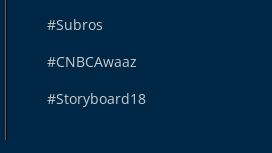Give a one-word or one-phrase response to the question:
What is the event related to?

Indian Premier League (IPL)